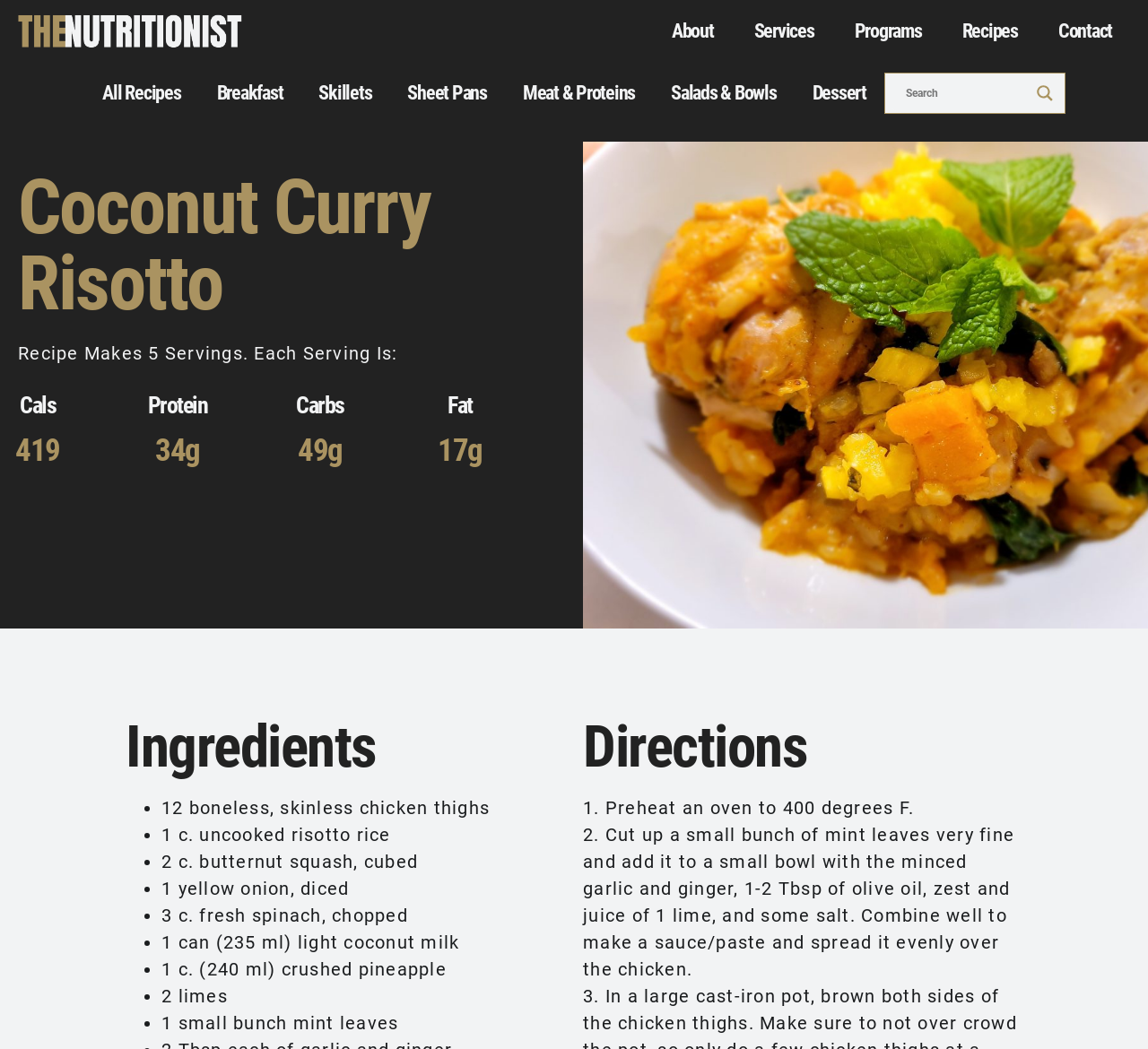With reference to the image, please provide a detailed answer to the following question: What is the serving size of this recipe?

I found the answer by looking at the heading 'Recipe Makes 5 Servings. Each Serving Is:' which is located below the main title 'Coconut Curry Risotto'.